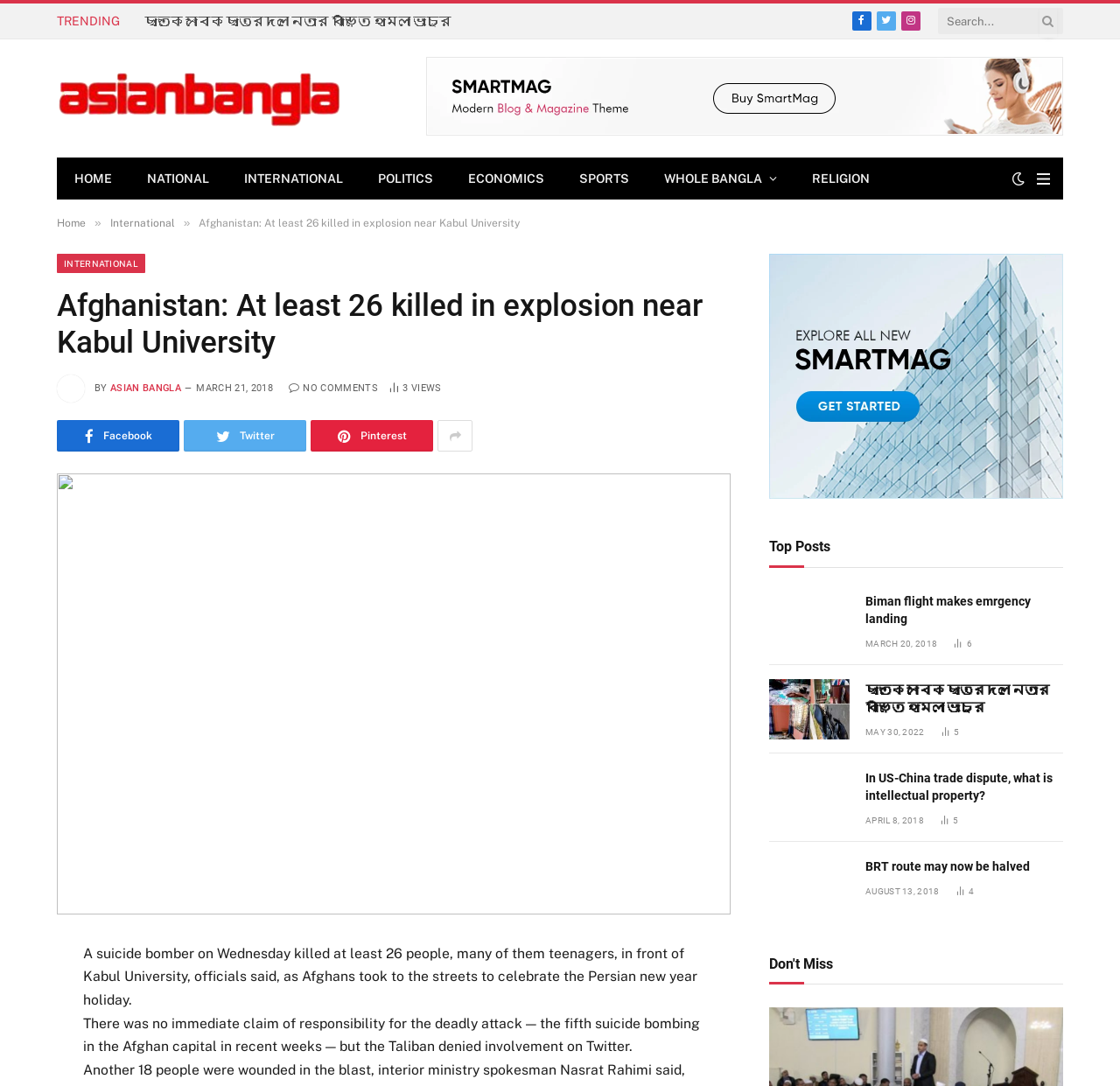Pinpoint the bounding box coordinates of the element that must be clicked to accomplish the following instruction: "View the Demo page". The coordinates should be in the format of four float numbers between 0 and 1, i.e., [left, top, right, bottom].

[0.38, 0.115, 0.949, 0.127]